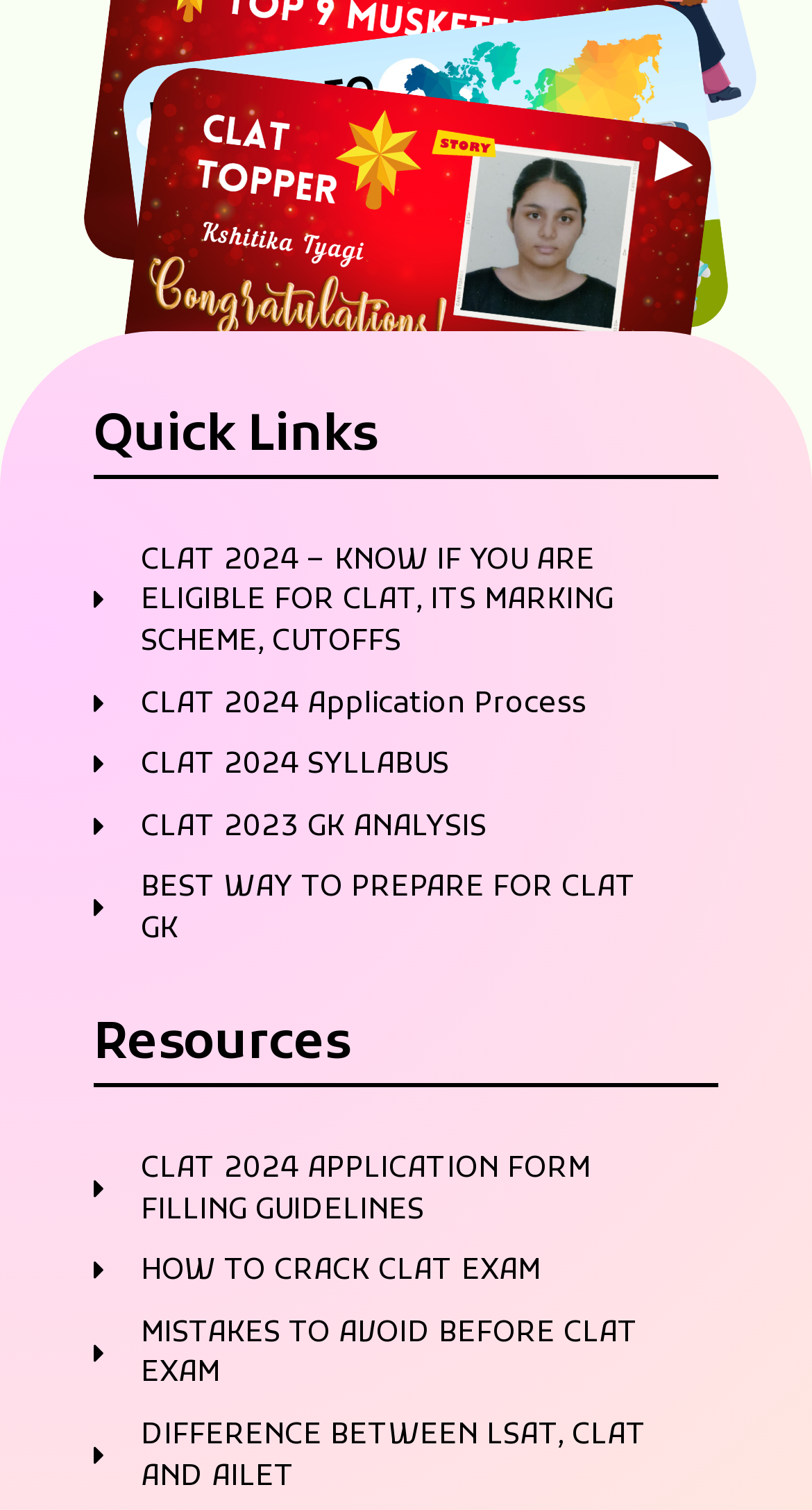Identify the bounding box coordinates of the area that should be clicked in order to complete the given instruction: "Learn about DIFFERENCE BETWEEN LSAT, CLAT AND AILET". The bounding box coordinates should be four float numbers between 0 and 1, i.e., [left, top, right, bottom].

[0.115, 0.938, 0.838, 0.992]